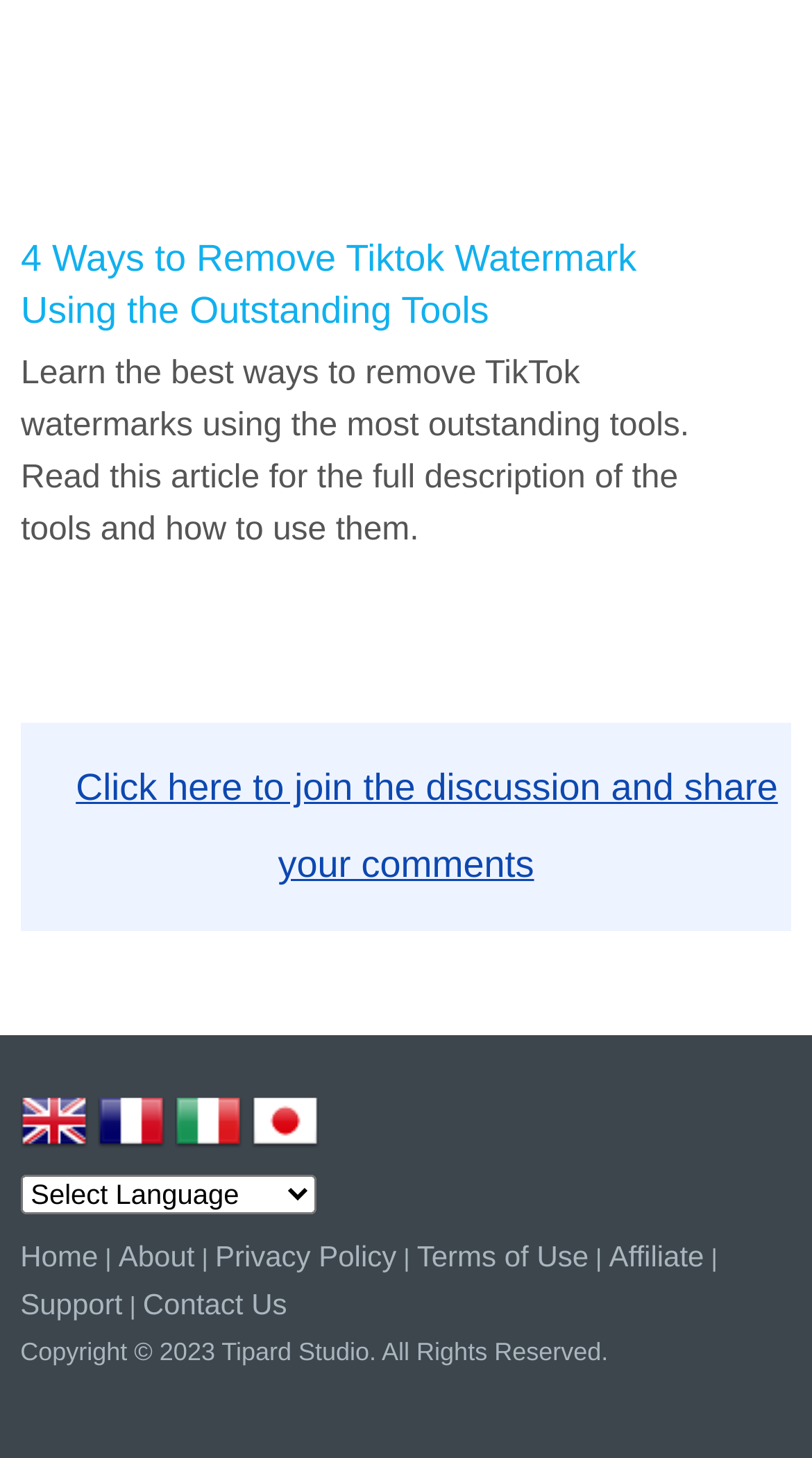Please locate the bounding box coordinates for the element that should be clicked to achieve the following instruction: "learn more about iOS 12". Ensure the coordinates are given as four float numbers between 0 and 1, i.e., [left, top, right, bottom].

None